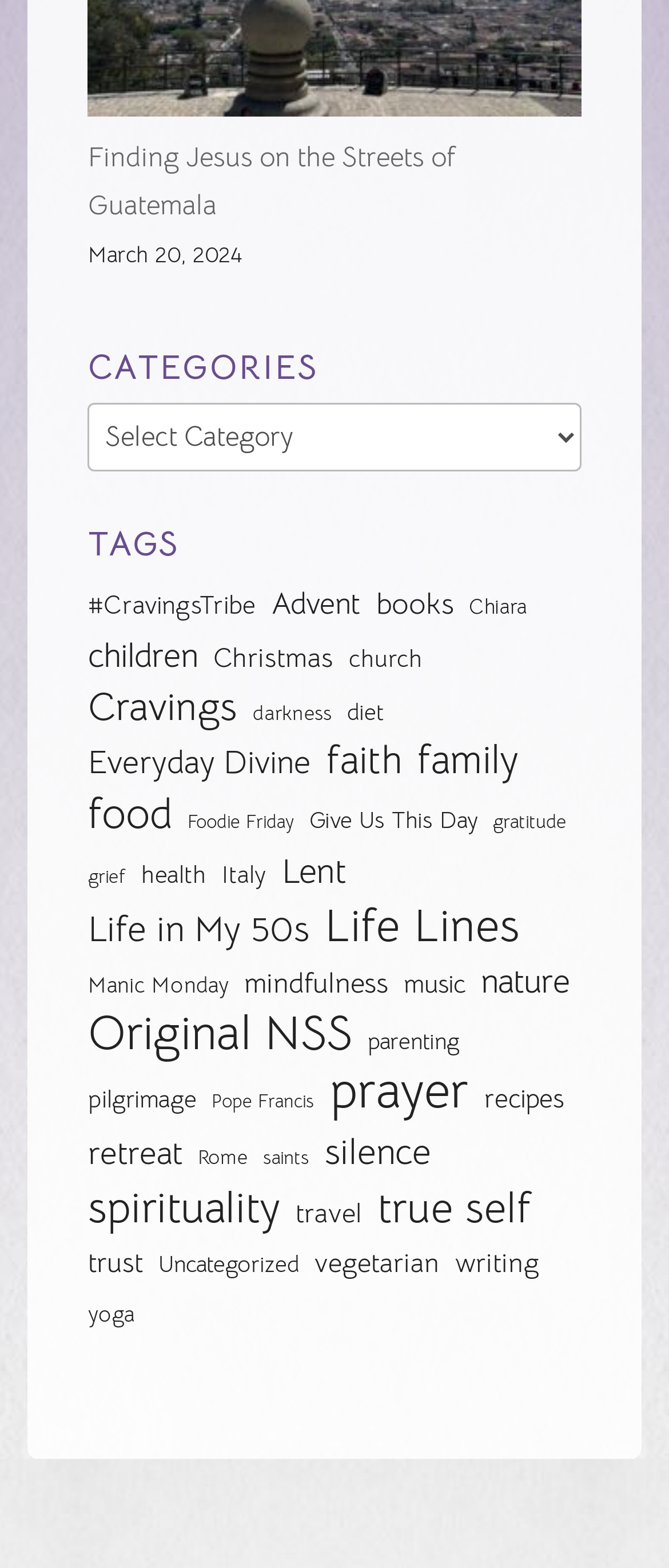Identify the bounding box coordinates of the clickable region to carry out the given instruction: "Read posts about 'food'".

[0.132, 0.504, 0.258, 0.536]